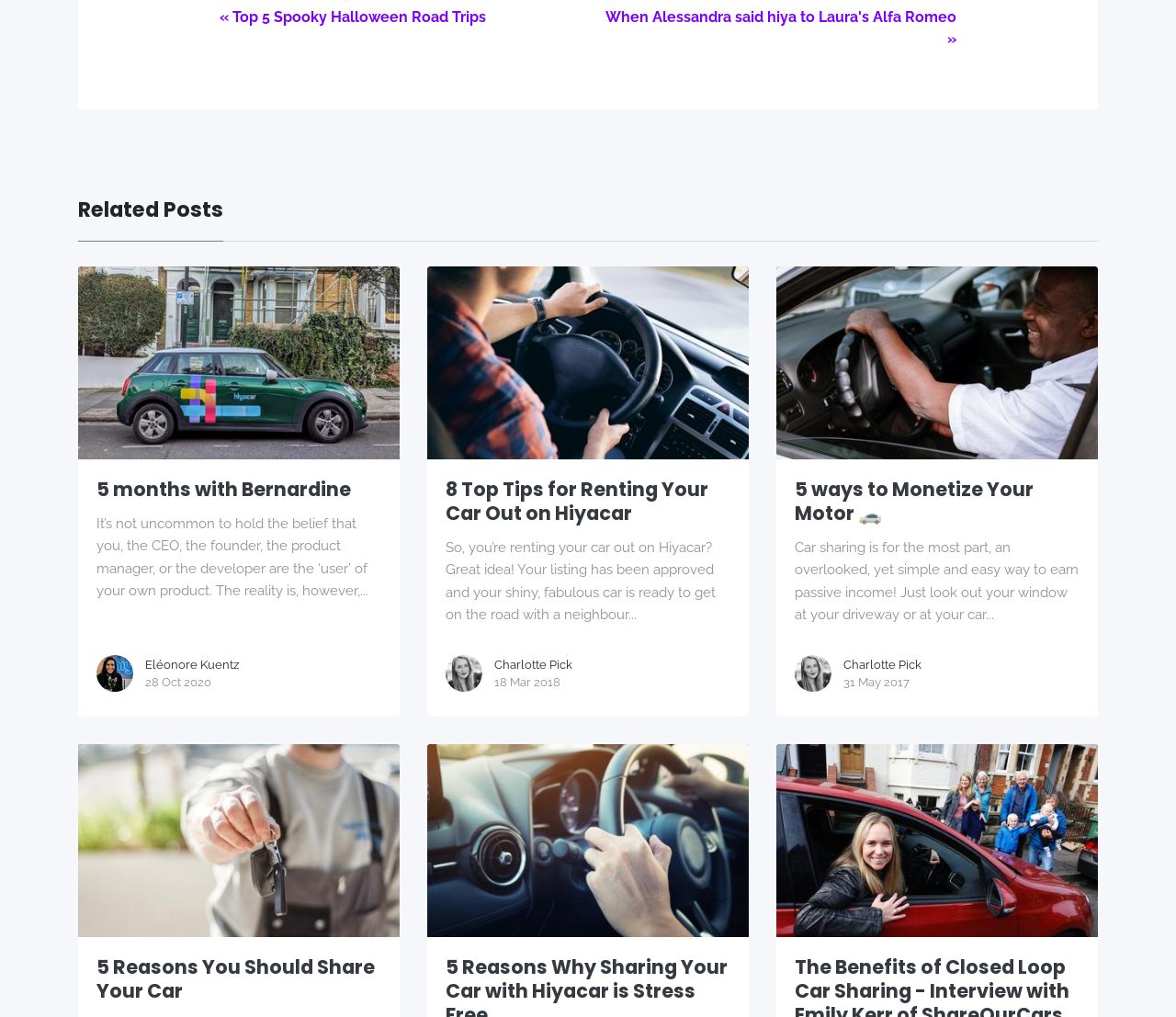Indicate the bounding box coordinates of the element that needs to be clicked to satisfy the following instruction: "View '8 Top Tips for Renting Your Car Out on Hiyacar'". The coordinates should be four float numbers between 0 and 1, i.e., [left, top, right, bottom].

[0.363, 0.262, 0.637, 0.452]